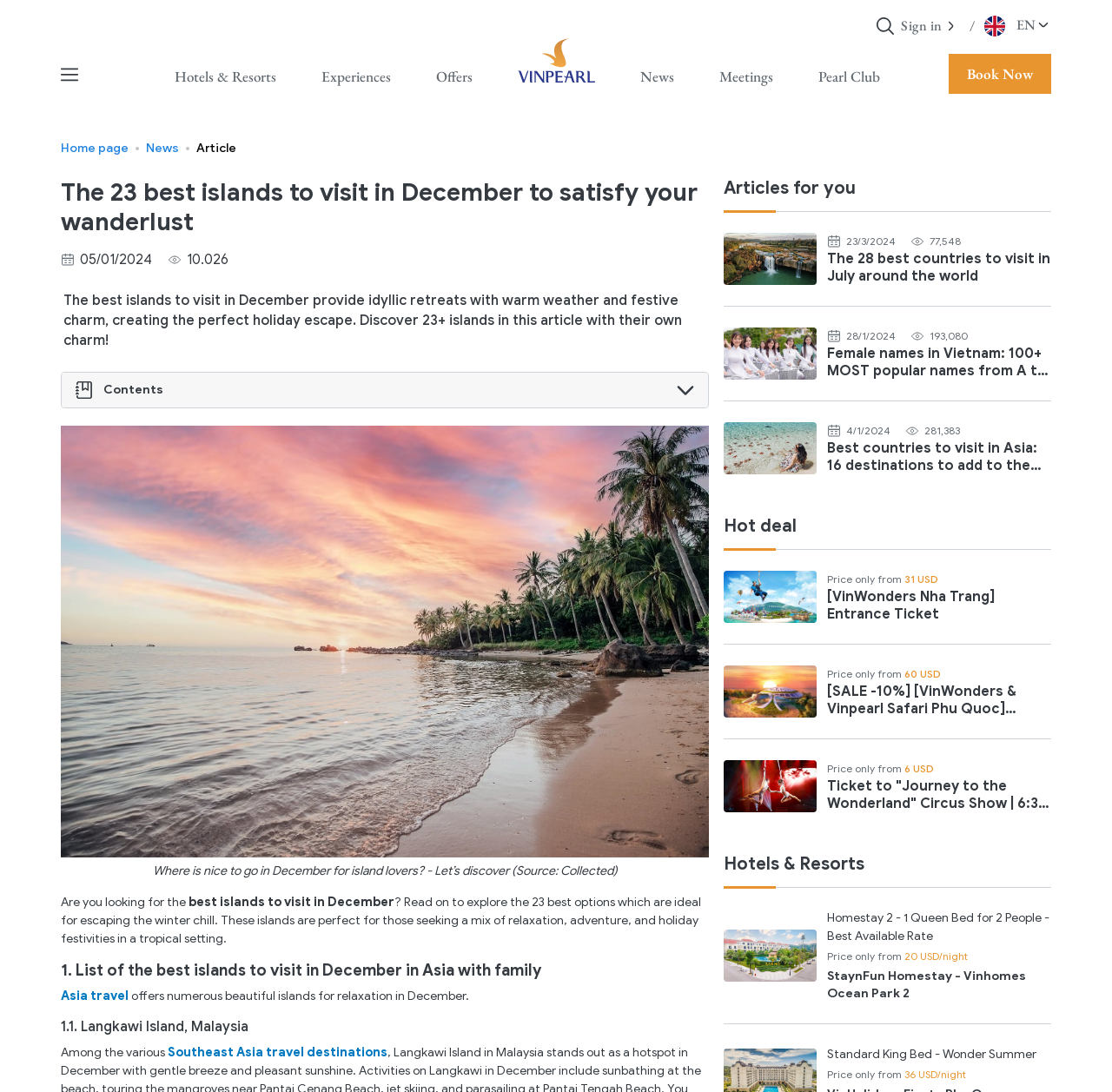Locate the UI element that matches the description Tìm Search in the webpage screenshot. Return the bounding box coordinates in the format (top-left x, top-left y, bottom-right x, bottom-right y), with values ranging from 0 to 1.

[0.838, 0.461, 0.939, 0.501]